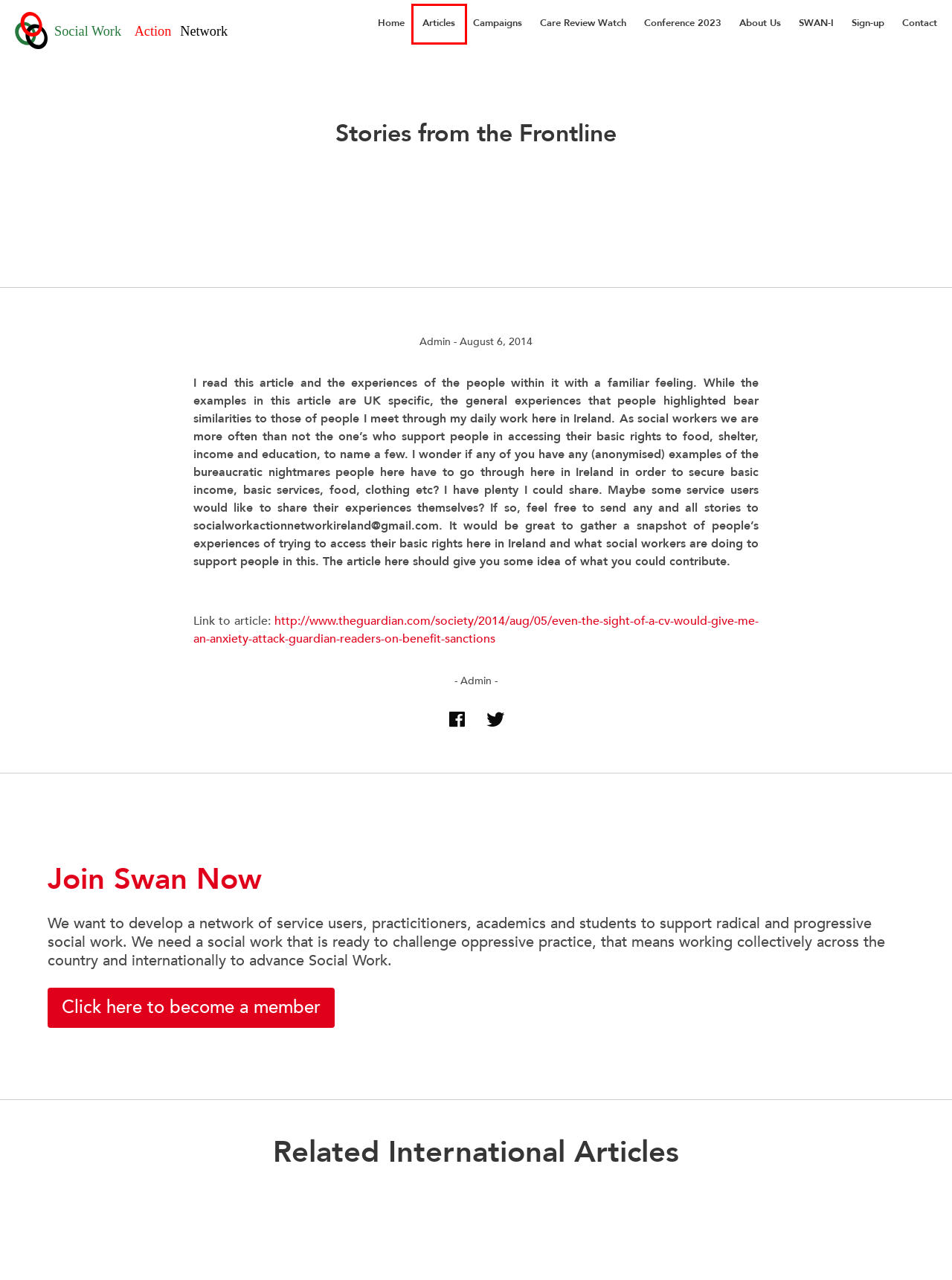You are given a screenshot of a webpage with a red rectangle bounding box. Choose the best webpage description that matches the new webpage after clicking the element in the bounding box. Here are the candidates:
A. Sign-up – SWAN
B. SWAN – Radical theory and practice
C. SWAN-I – SWAN
D. Articles – SWAN
E. Contact – SWAN
F. About Us – SWAN
G. Care Review Watch – SWAN
H. Conference 2023 – SWAN

D